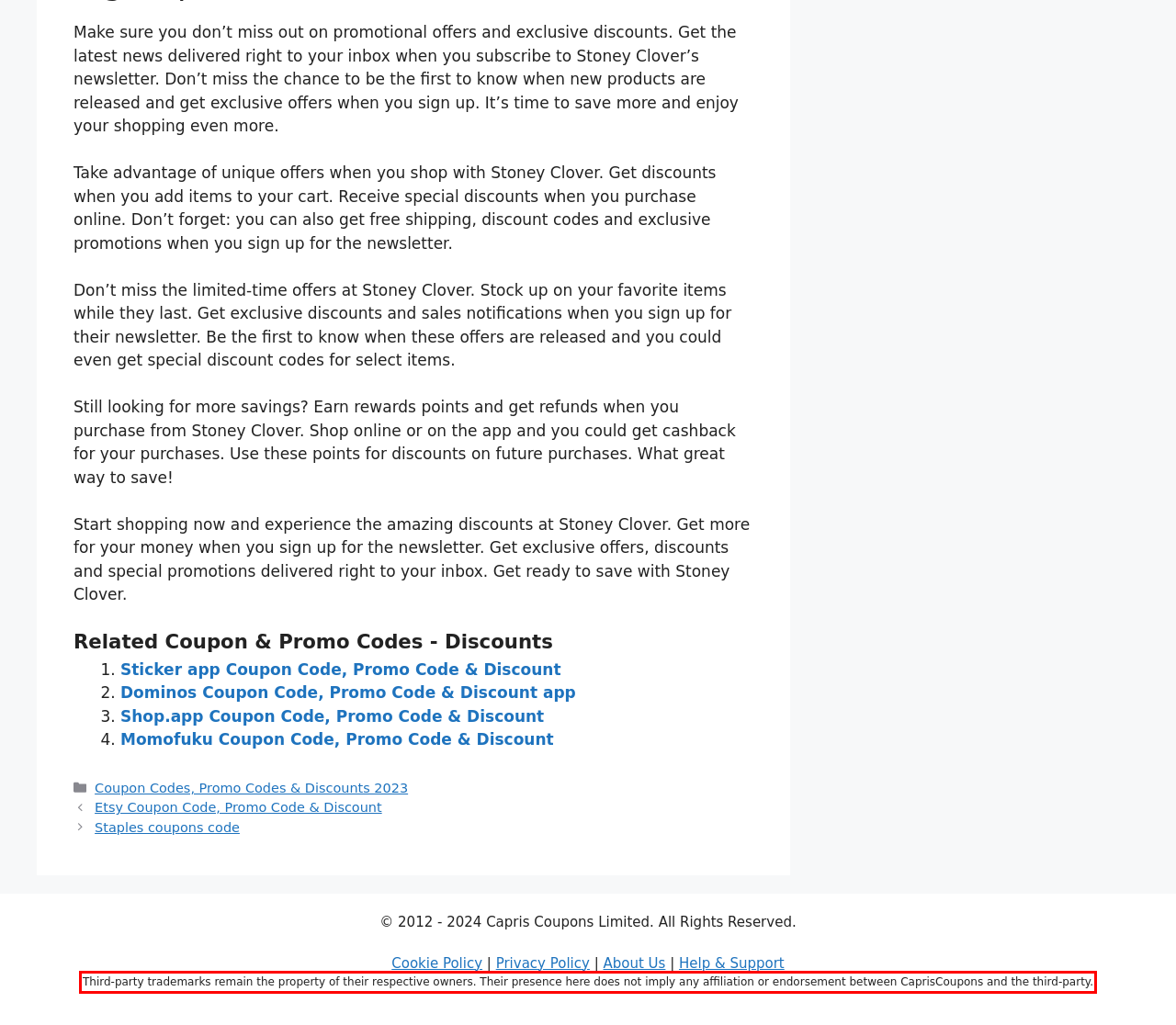You are provided with a screenshot of a webpage containing a red bounding box. Please extract the text enclosed by this red bounding box.

Third-party trademarks remain the property of their respective owners. Their presence here does not imply any affiliation or endorsement between CaprisCoupons and the third-party.